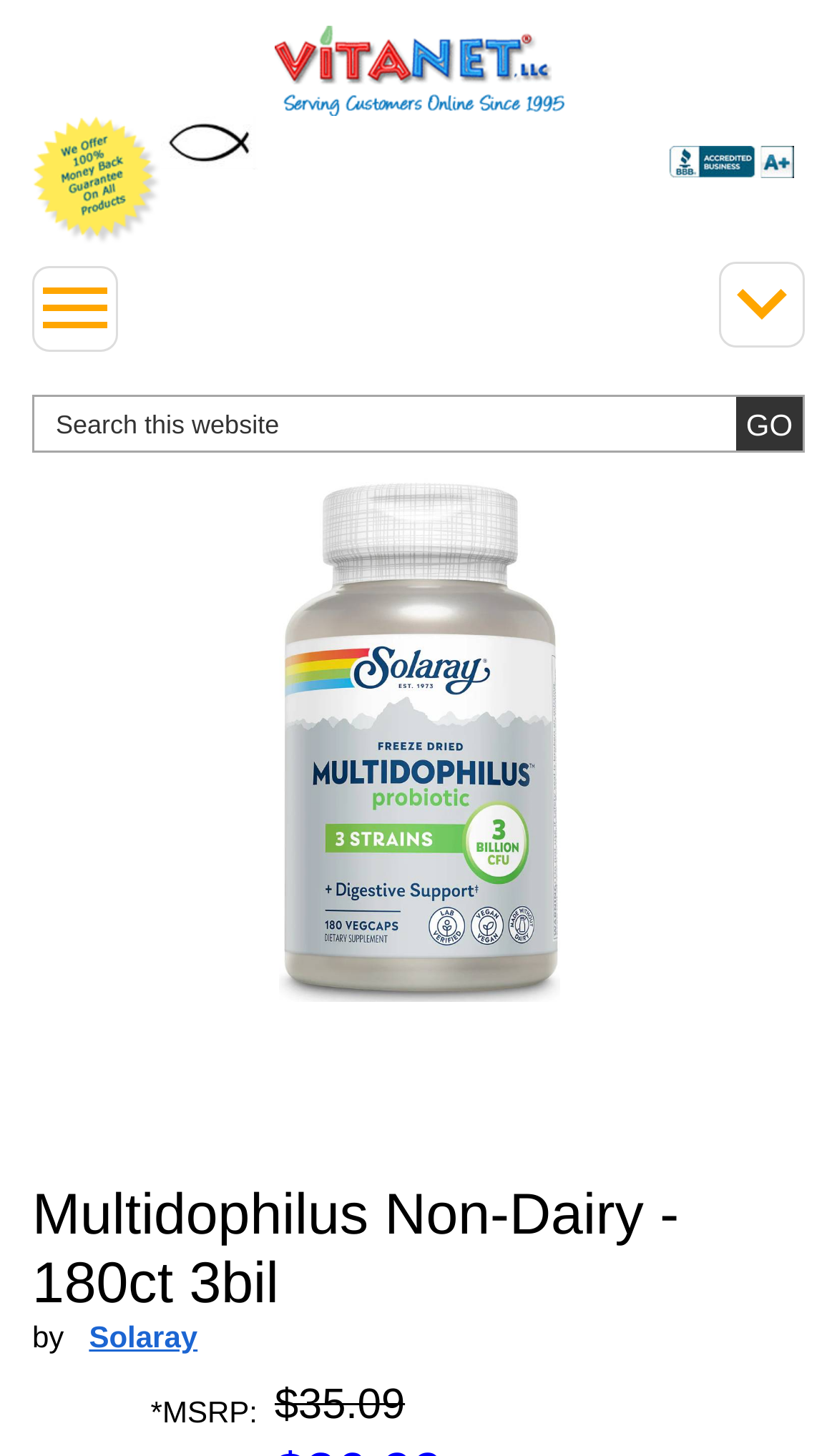Pinpoint the bounding box coordinates of the area that should be clicked to complete the following instruction: "Select English language". The coordinates must be given as four float numbers between 0 and 1, i.e., [left, top, right, bottom].

None